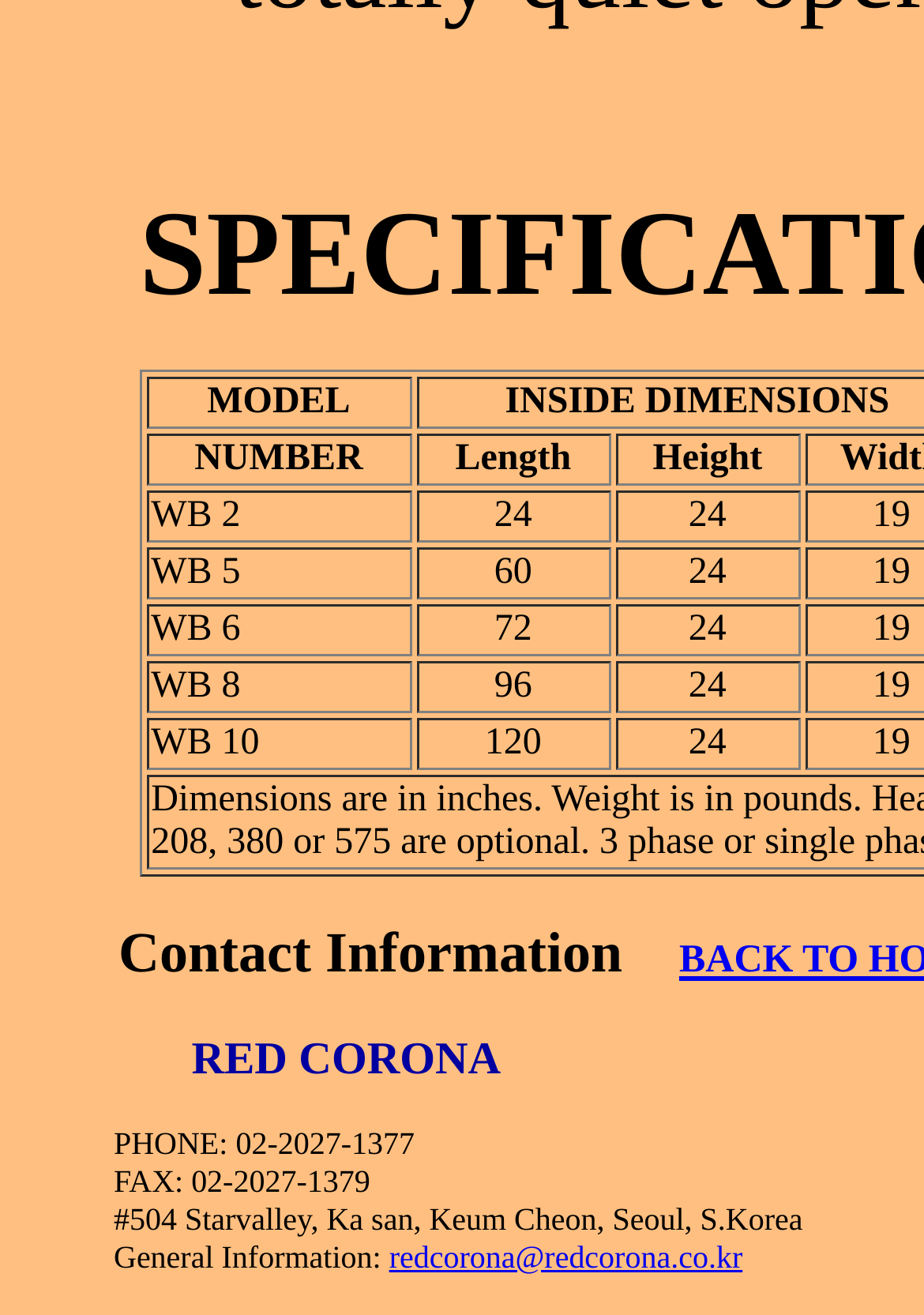Reply to the question with a single word or phrase:
What is the length of the item with model WB 5?

60